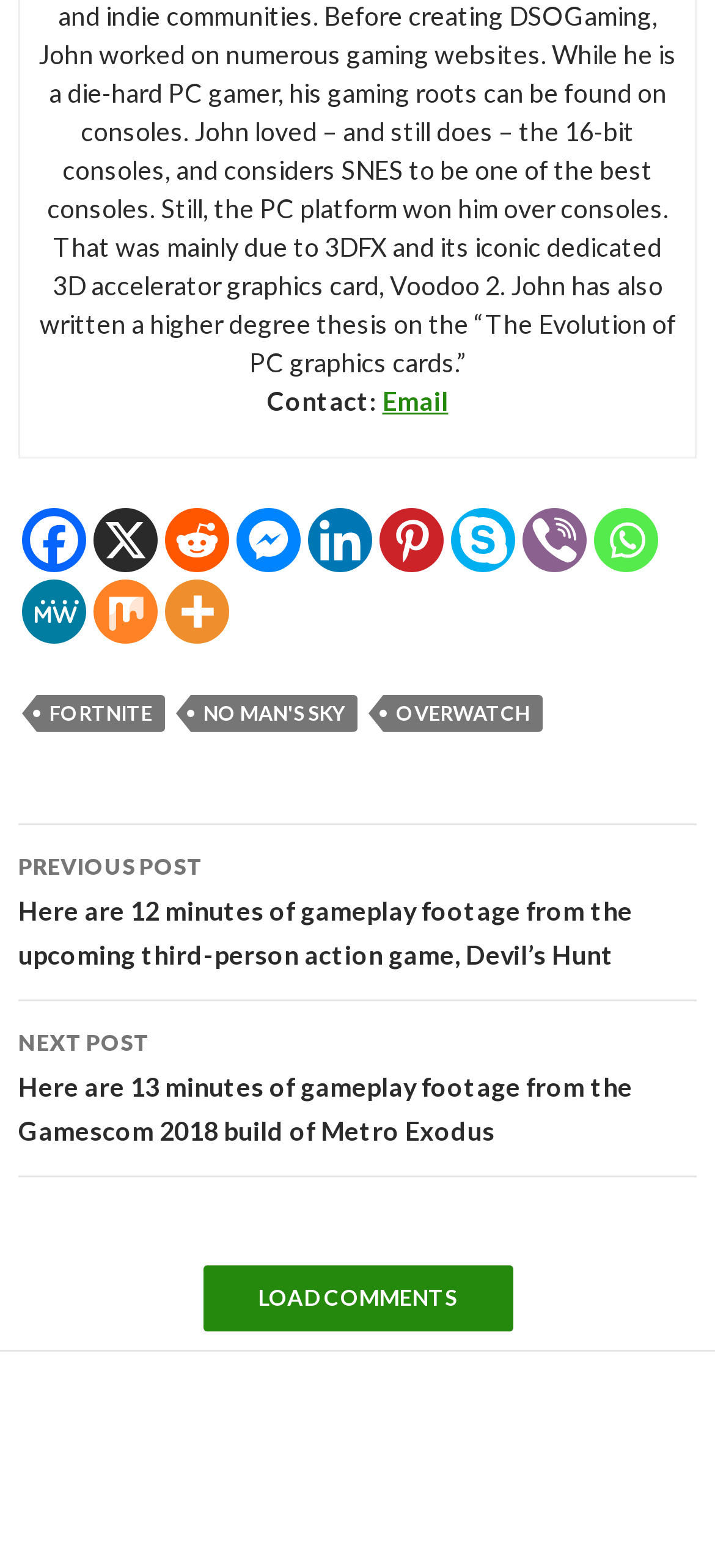Find and specify the bounding box coordinates that correspond to the clickable region for the instruction: "Load comments".

[0.283, 0.807, 0.717, 0.849]